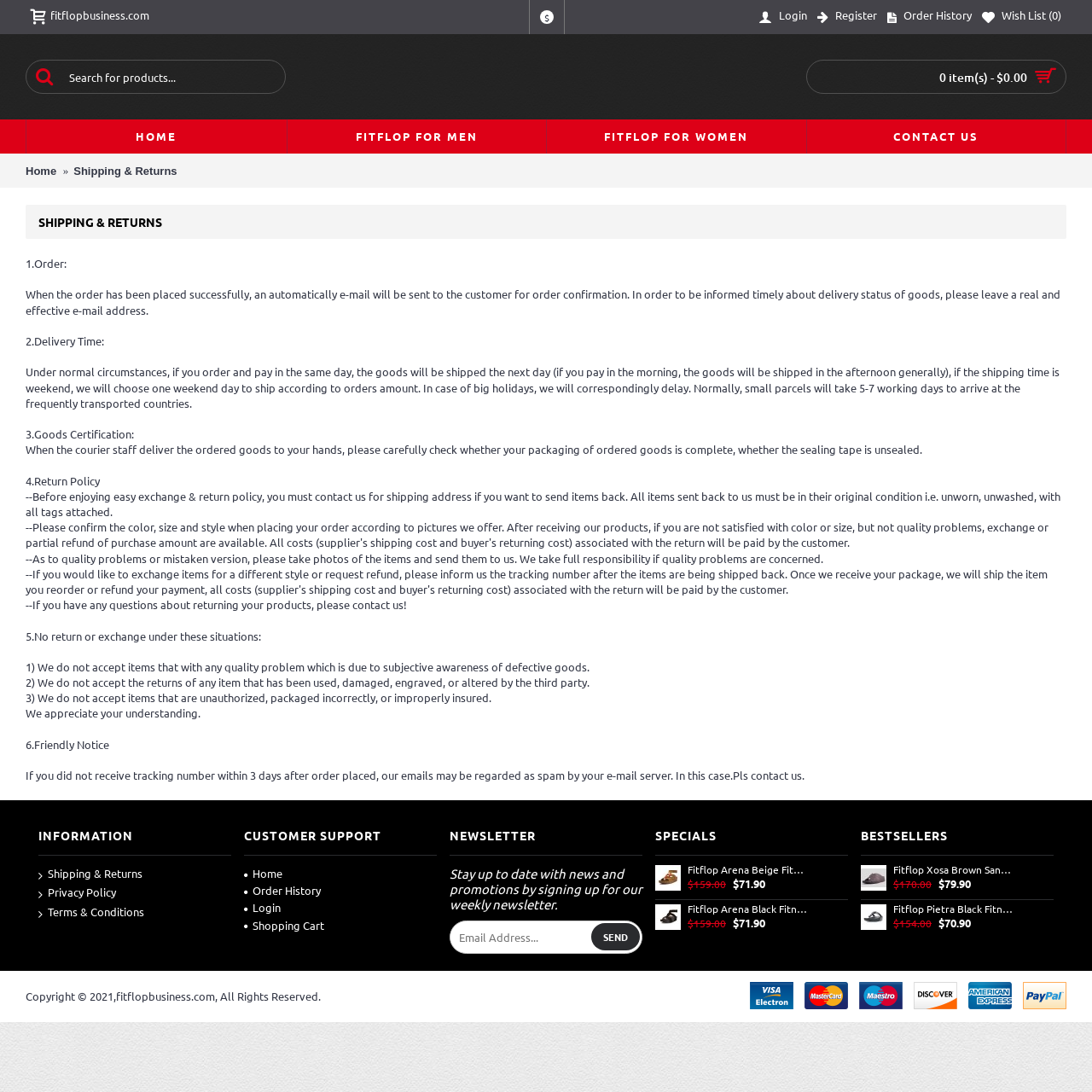What is the price of the Fitflop Arena Beige Fitness Shoes For Women?
Please interpret the details in the image and answer the question thoroughly.

The price of the Fitflop Arena Beige Fitness Shoes For Women can be found in the 'SPECIALS' section of the webpage, inside the static text element with bounding box coordinates [0.671, 0.802, 0.701, 0.816]. It is listed as '$71.90'.